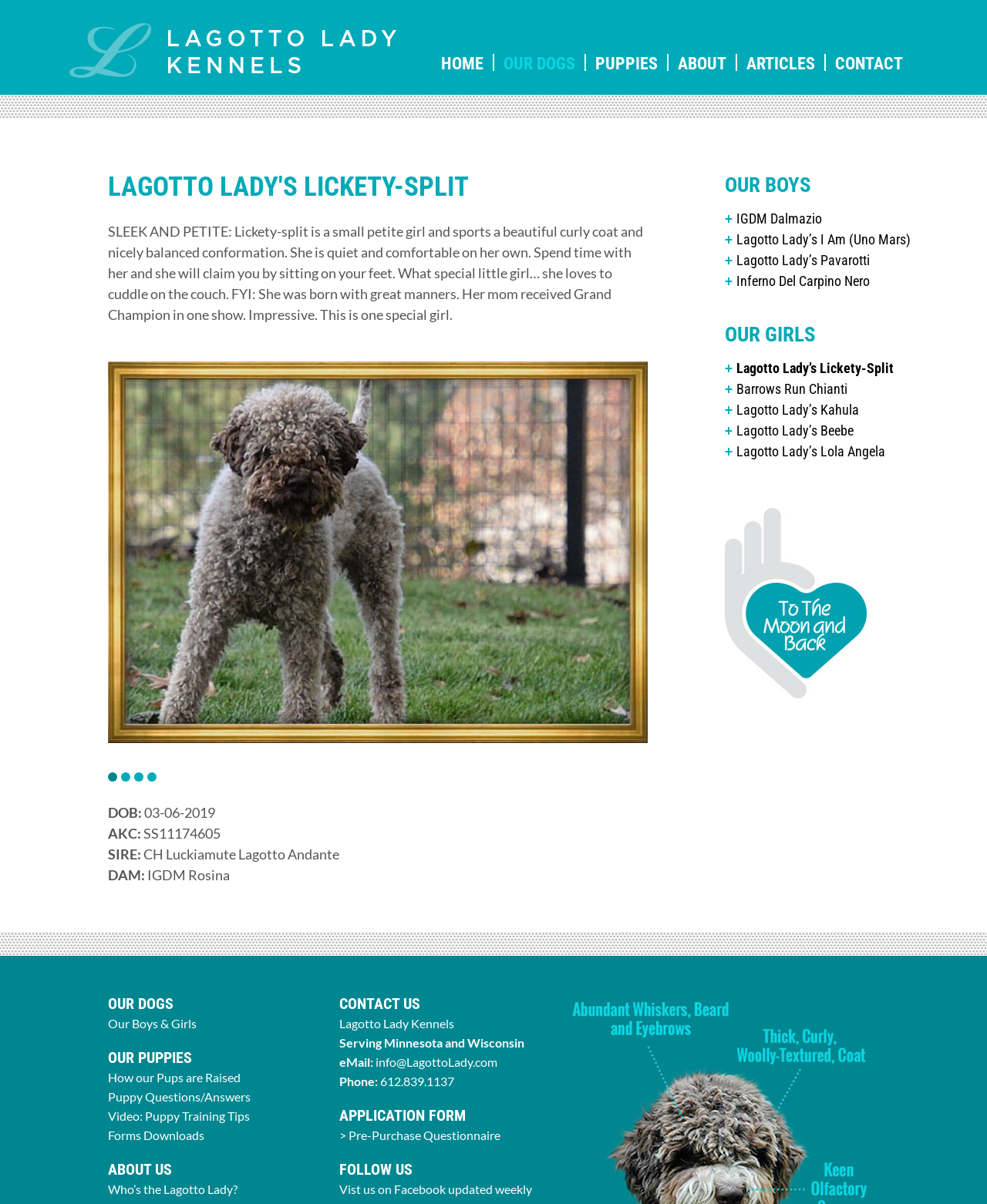Select the bounding box coordinates of the element I need to click to carry out the following instruction: "Read 'Discovering Life’s Lessons Through Softball'".

None